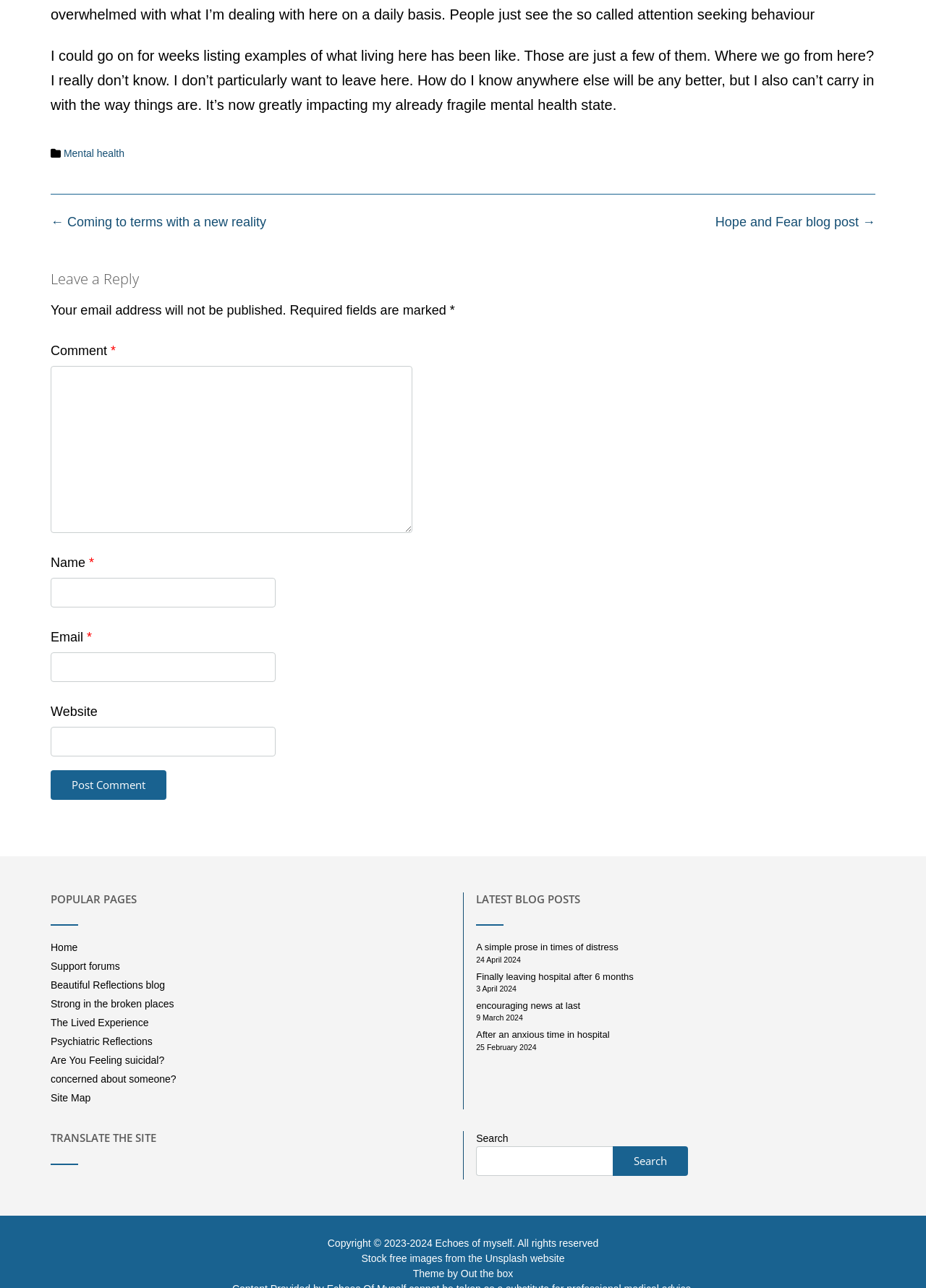Find the bounding box coordinates of the element you need to click on to perform this action: 'Post a reply'. The coordinates should be represented by four float values between 0 and 1, in the format [left, top, right, bottom].

None